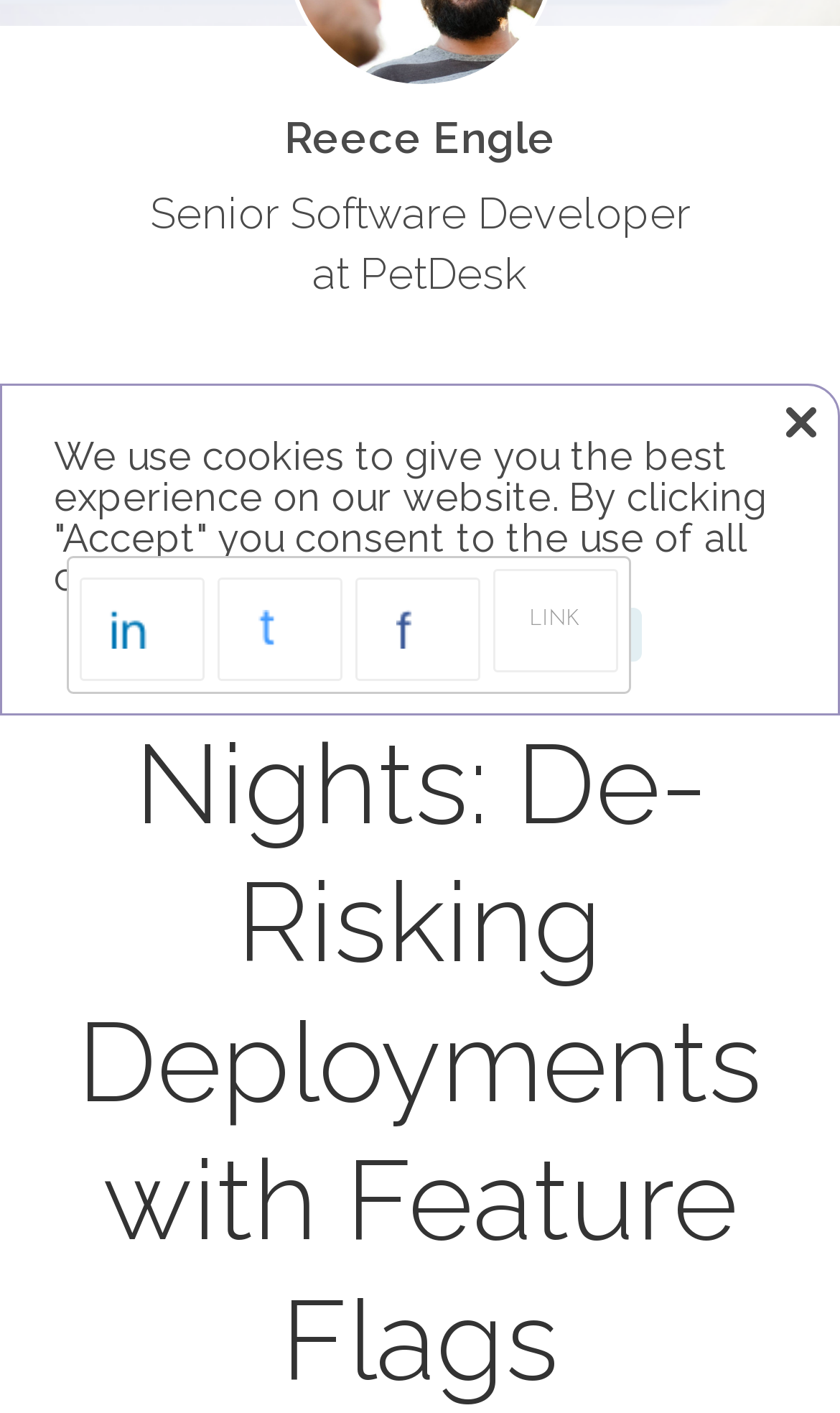Provide the bounding box coordinates for the UI element that is described as: "link".

[0.586, 0.403, 0.735, 0.476]